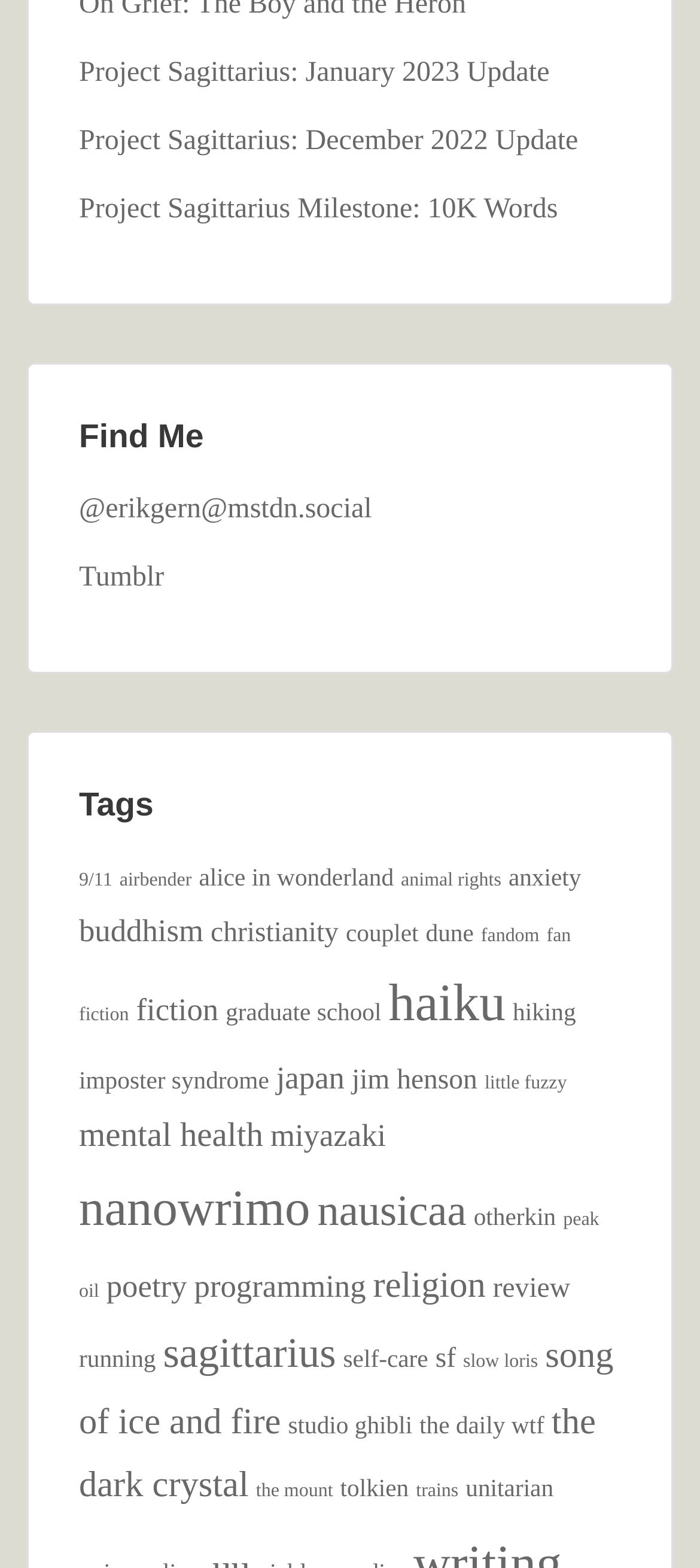Please find the bounding box coordinates of the element that must be clicked to perform the given instruction: "Explore haiku tags". The coordinates should be four float numbers from 0 to 1, i.e., [left, top, right, bottom].

[0.555, 0.622, 0.722, 0.658]